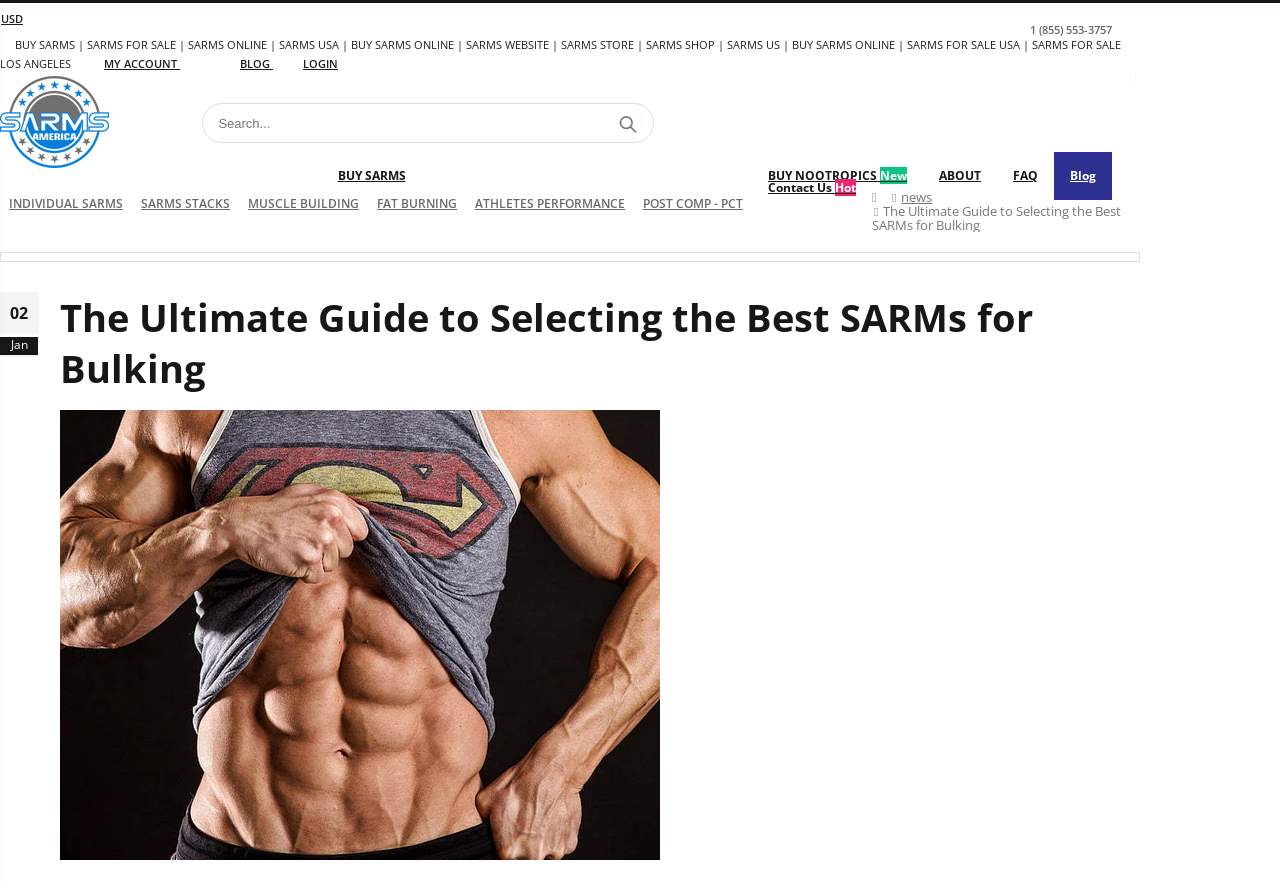Show the bounding box coordinates of the region that should be clicked to follow the instruction: "Click on the 'Facebook' link."

None